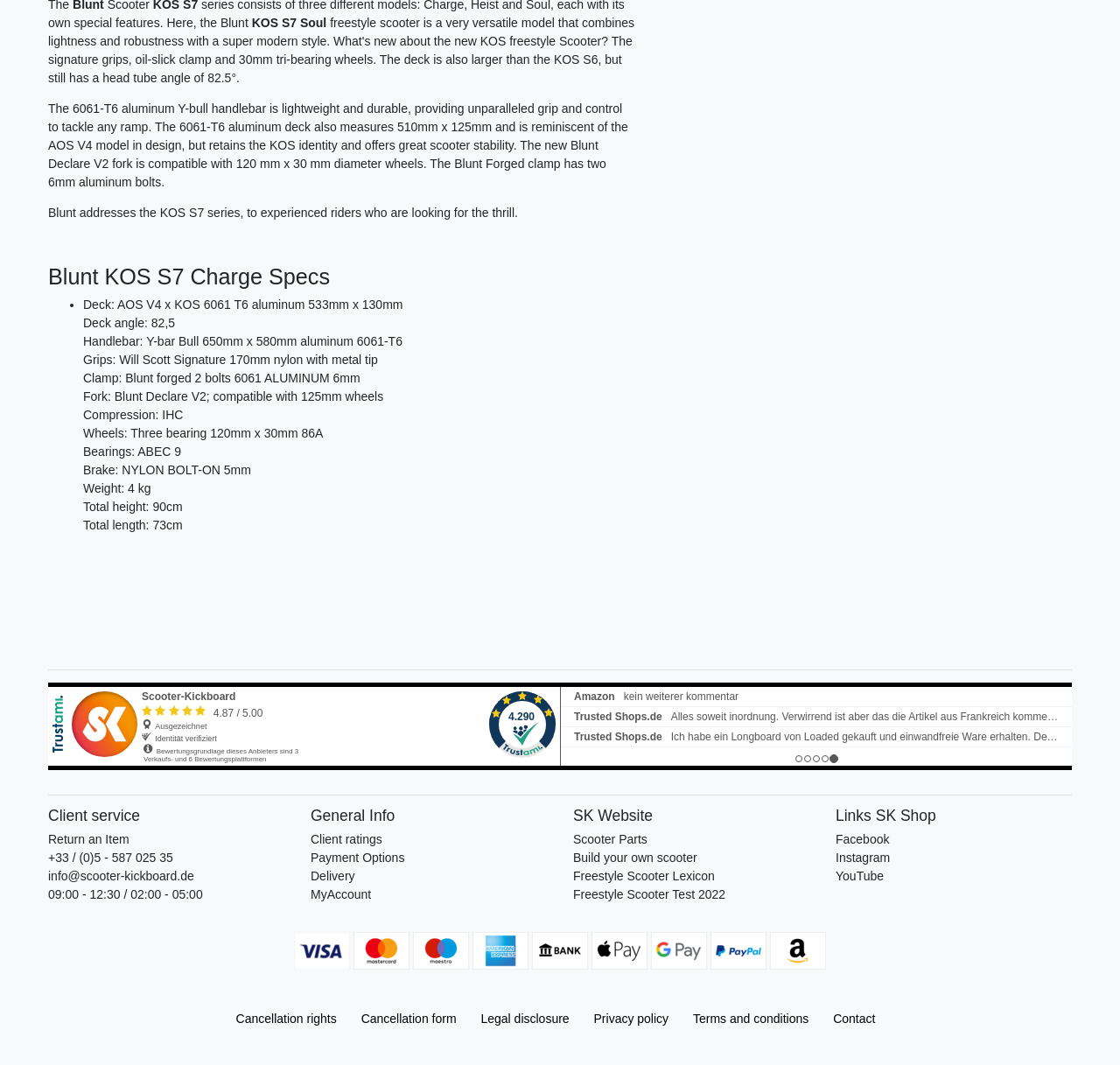Identify the bounding box coordinates for the UI element described as: "Instagram". The coordinates should be provided as four floats between 0 and 1: [left, top, right, bottom].

[0.746, 0.797, 0.795, 0.814]